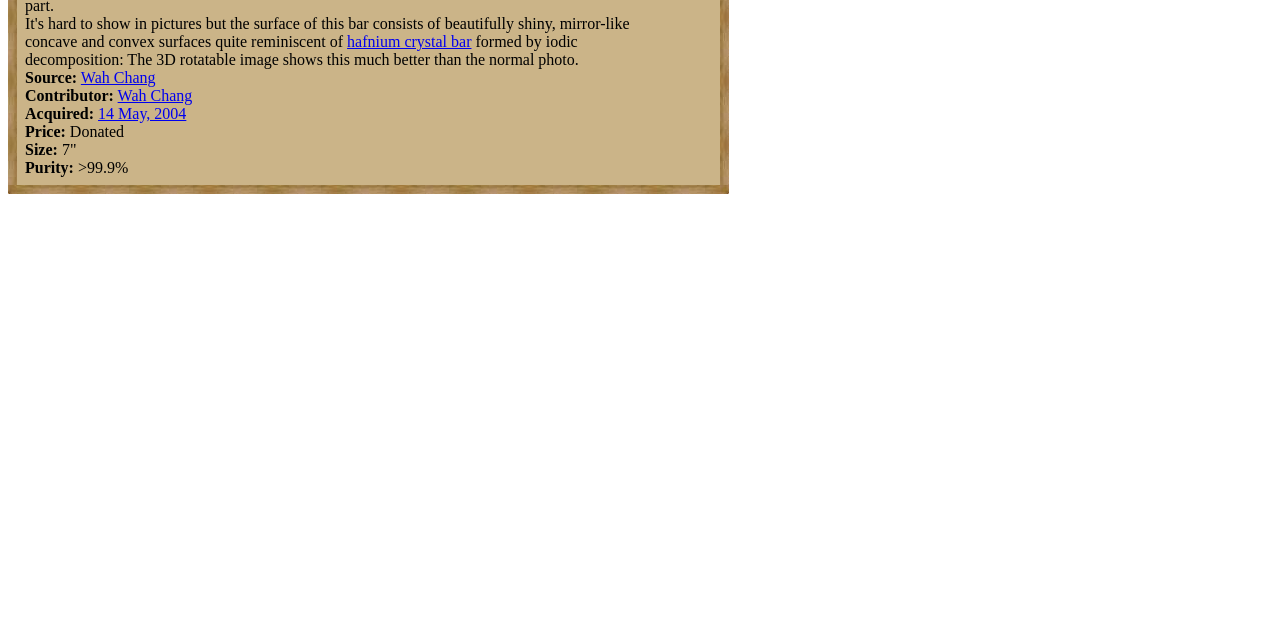Based on the provided description, "hafnium crystal bar", find the bounding box of the corresponding UI element in the screenshot.

[0.271, 0.052, 0.368, 0.078]